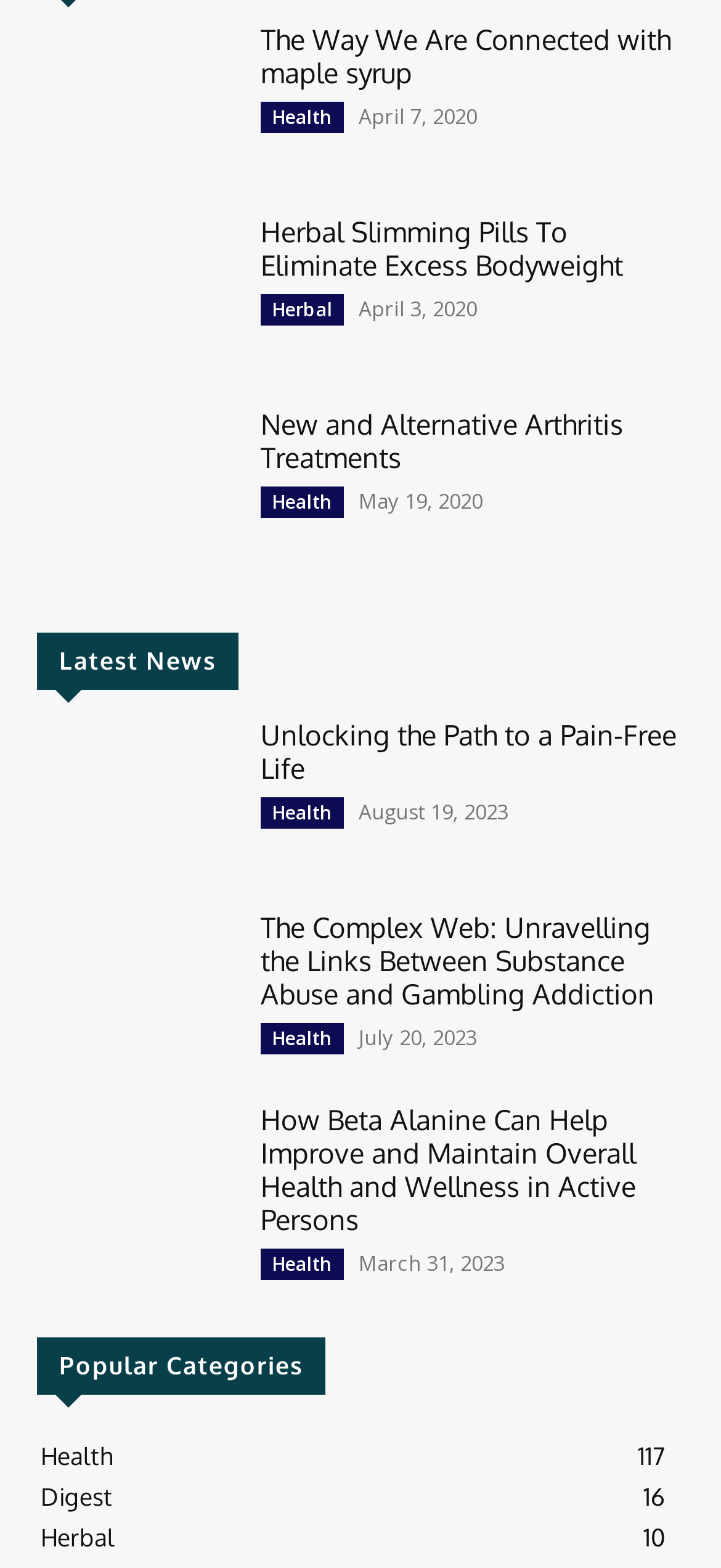What are the popular categories listed?
With the help of the image, please provide a detailed response to the question.

At the bottom of the webpage, there is a section 'Popular Categories' with links to 'Health 117', 'Digest 16', and 'Herbal 10', indicating that these are the popular categories.